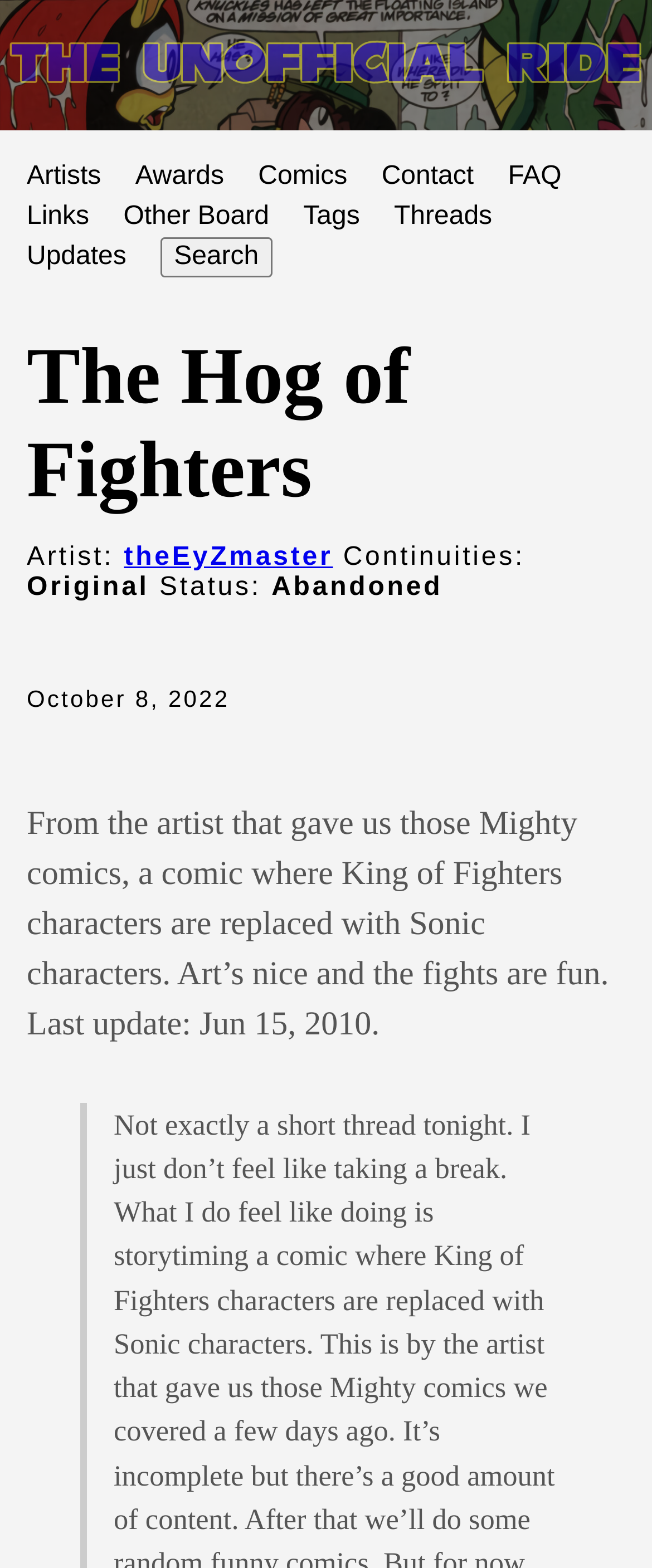Identify the coordinates of the bounding box for the element that must be clicked to accomplish the instruction: "Contact us through email".

None